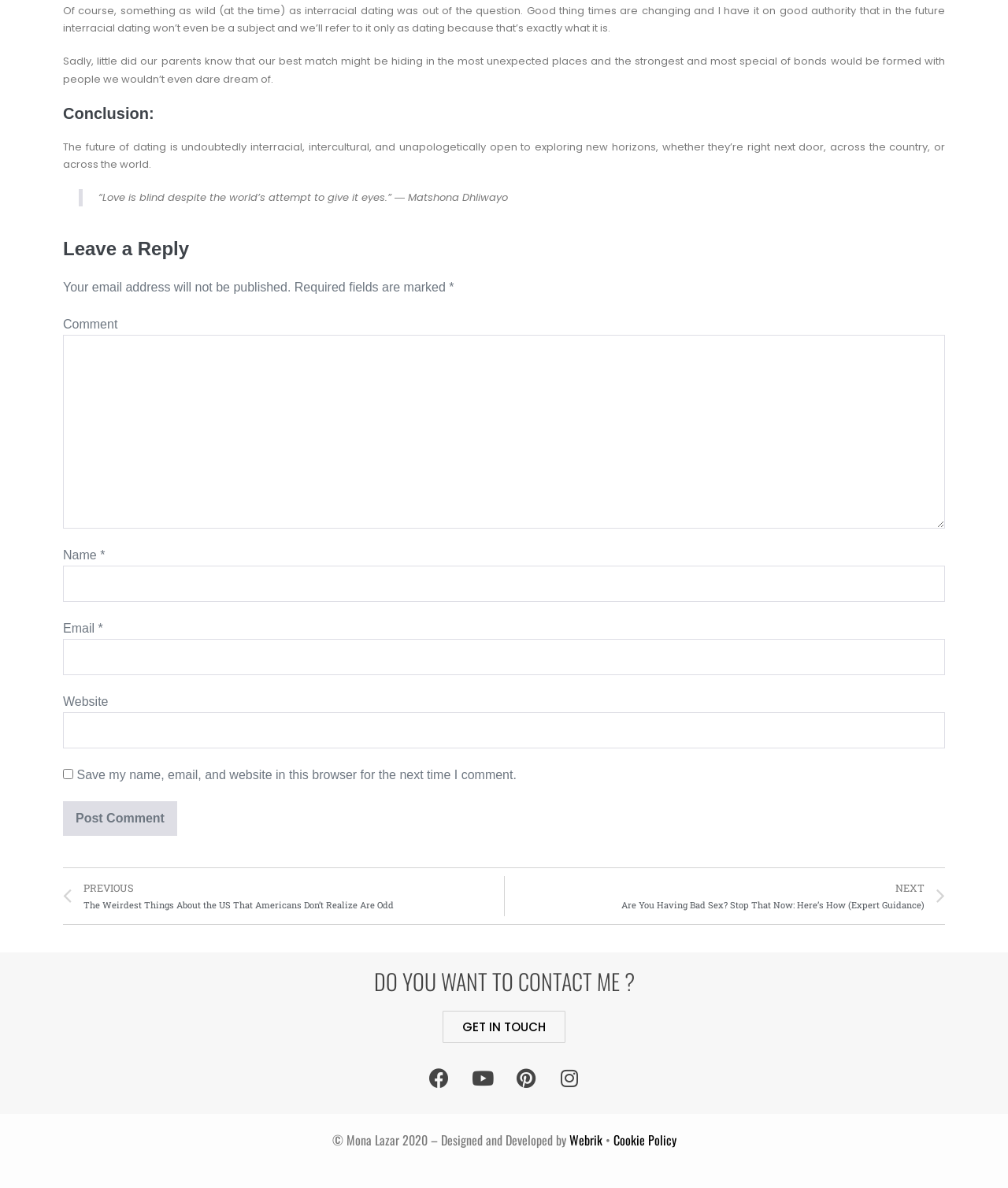Respond to the following question using a concise word or phrase: 
What is the topic of the article?

Interracial dating